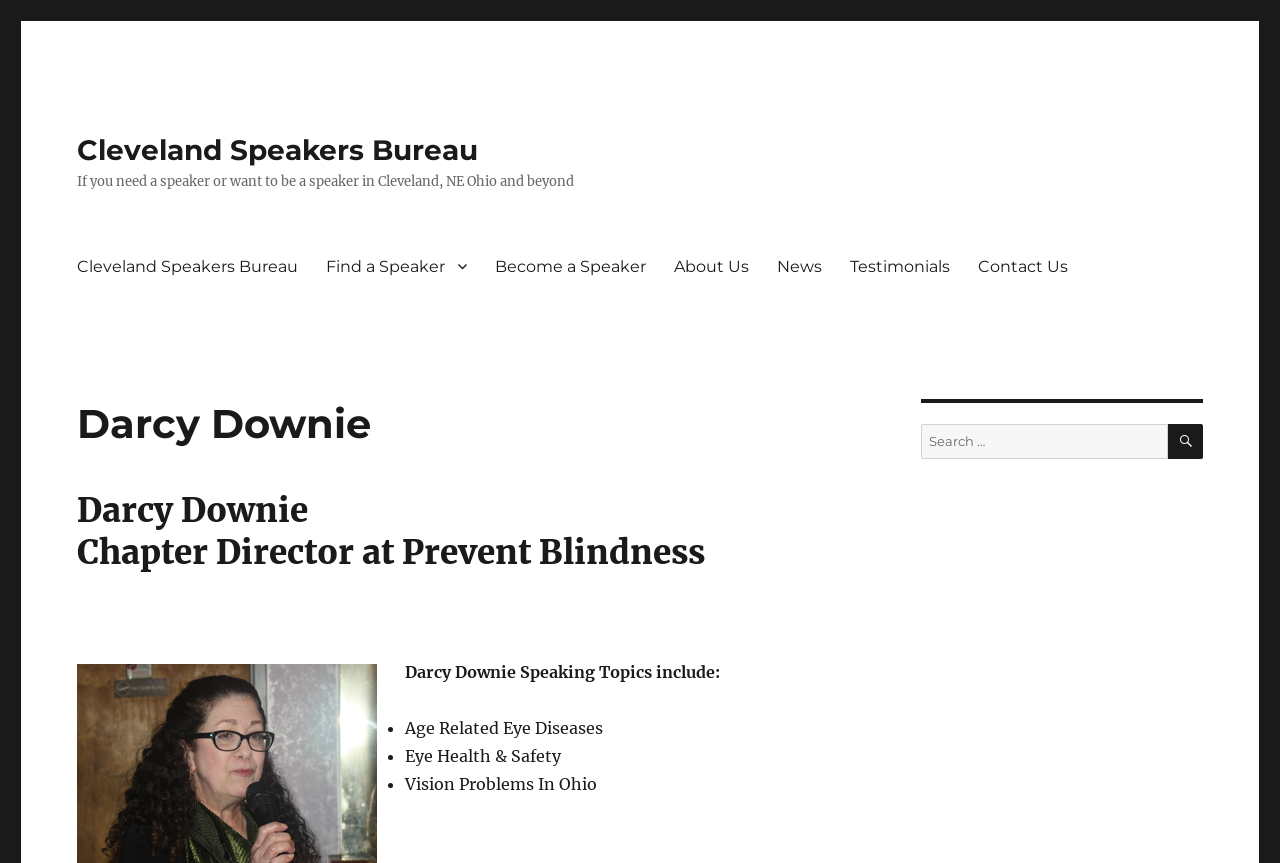What is Darcy Downie's profession?
From the details in the image, answer the question comprehensively.

Based on the webpage, Darcy Downie is described as 'Chapter Director at Prevent Blindness', which indicates her profession.